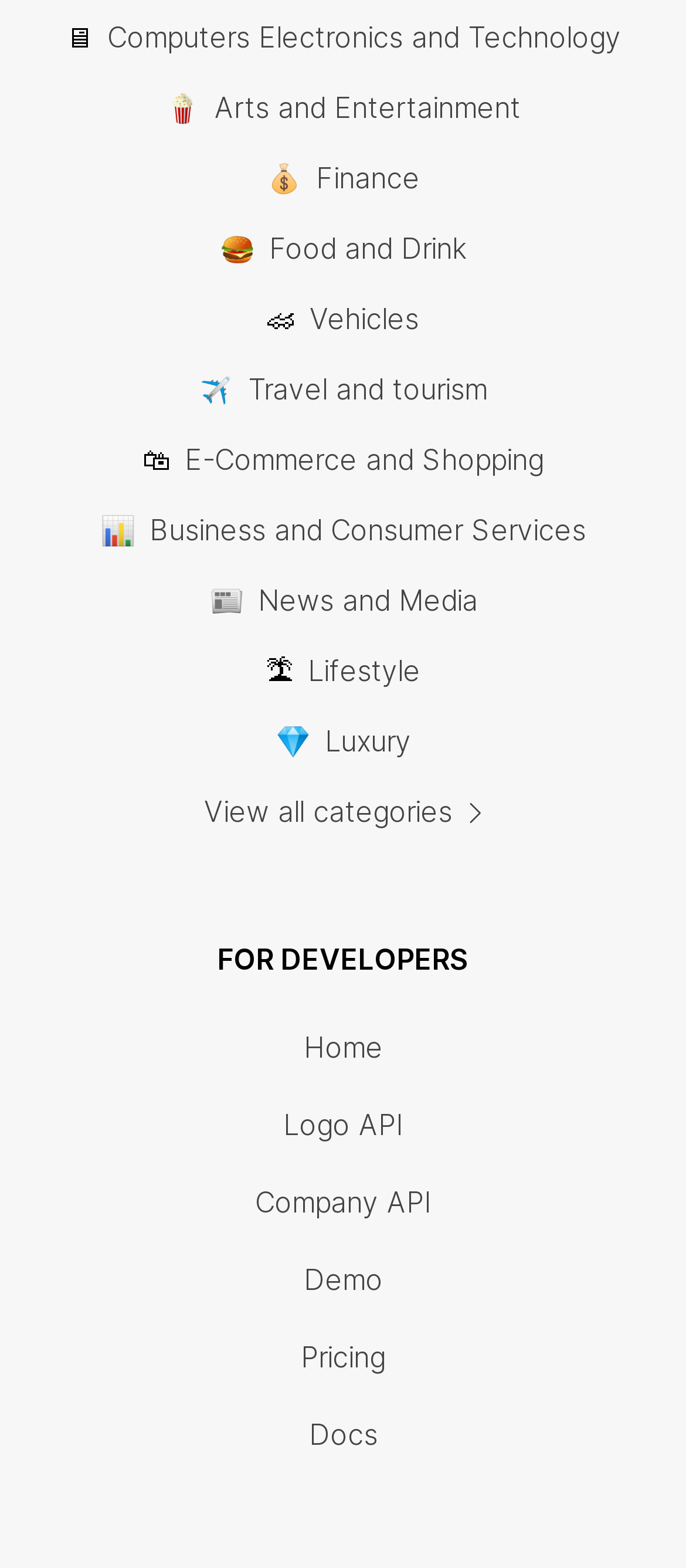What is the purpose of the links 'Pricing', 'Docs', and 'Demo'?
Provide an in-depth answer to the question, covering all aspects.

The links 'Pricing', 'Docs', and 'Demo' are likely to provide access to resources related to the product or service offered on the webpage, such as pricing information, documentation, and demonstration.